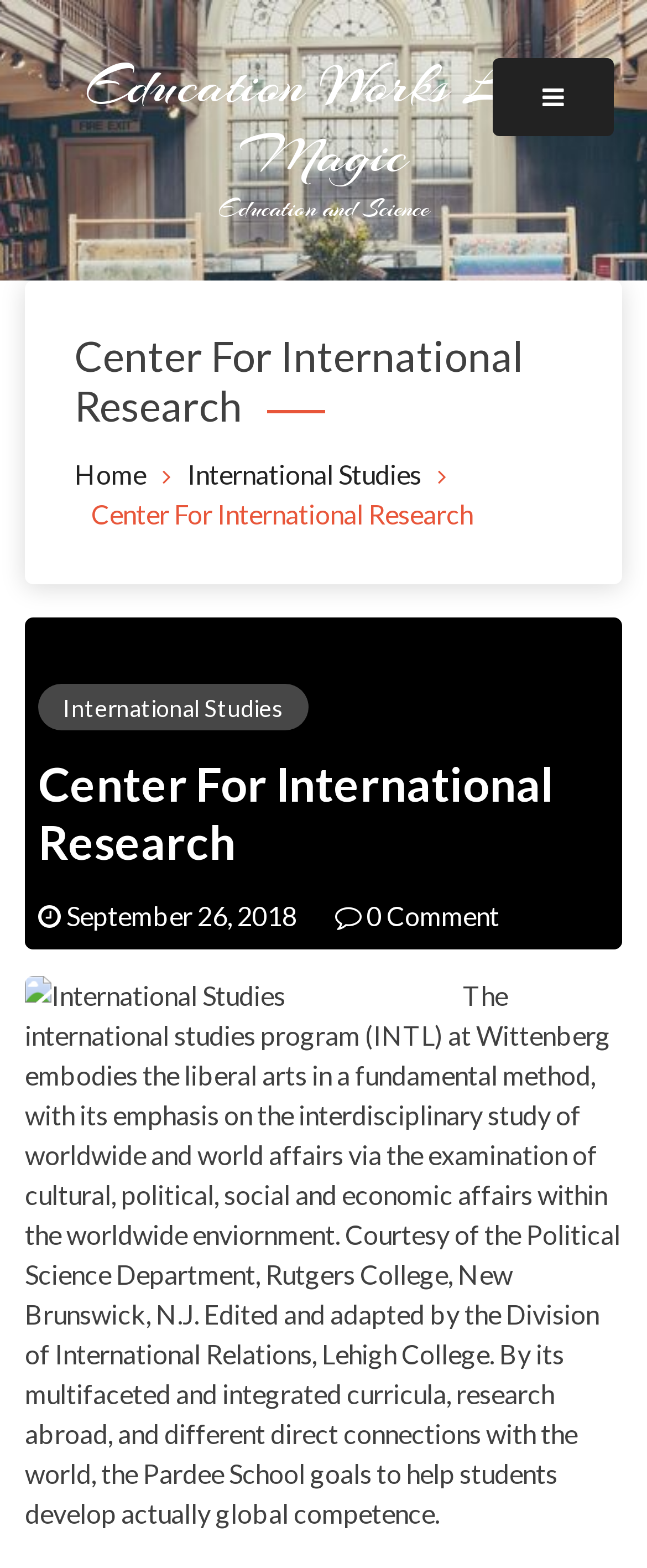Give a short answer to this question using one word or a phrase:
What is the name of the school mentioned on this webpage?

Wittenberg